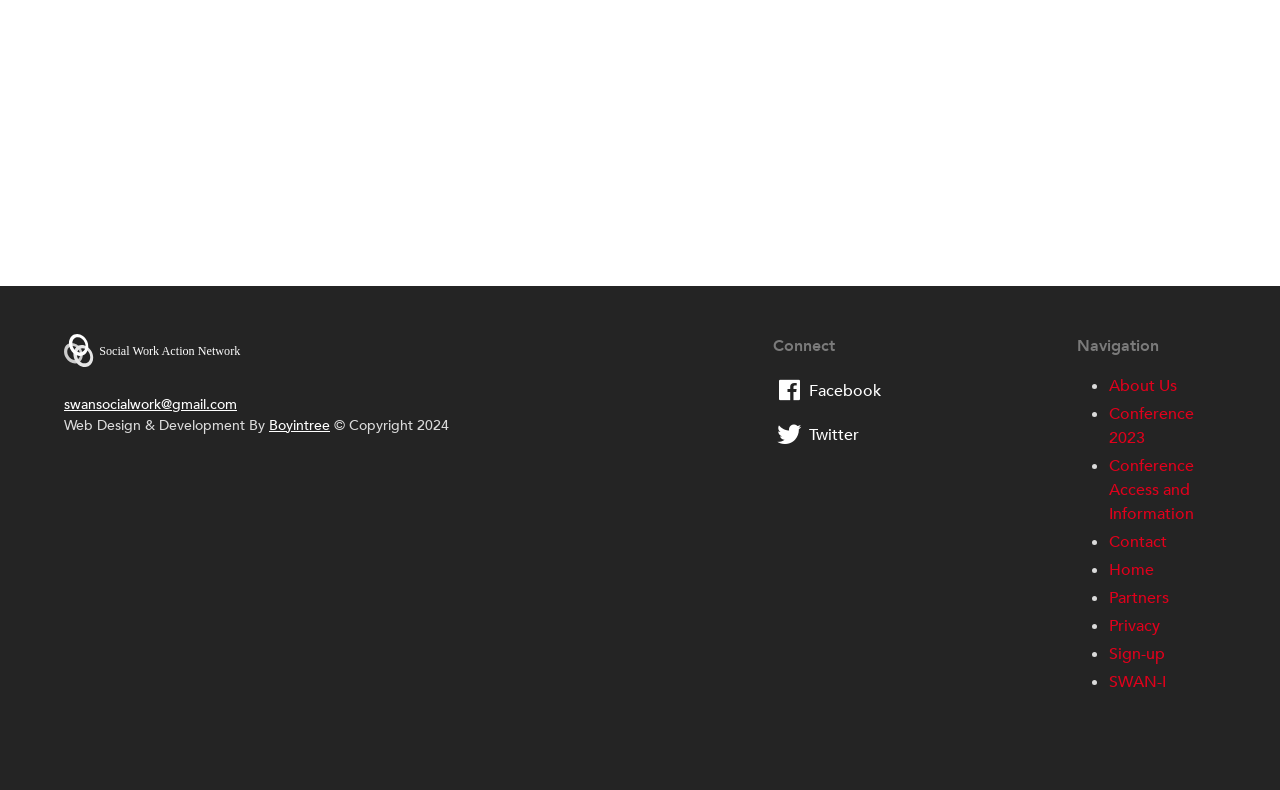What is the topic of the first news article?
Please provide a single word or phrase as your answer based on the screenshot.

Mental health social workers